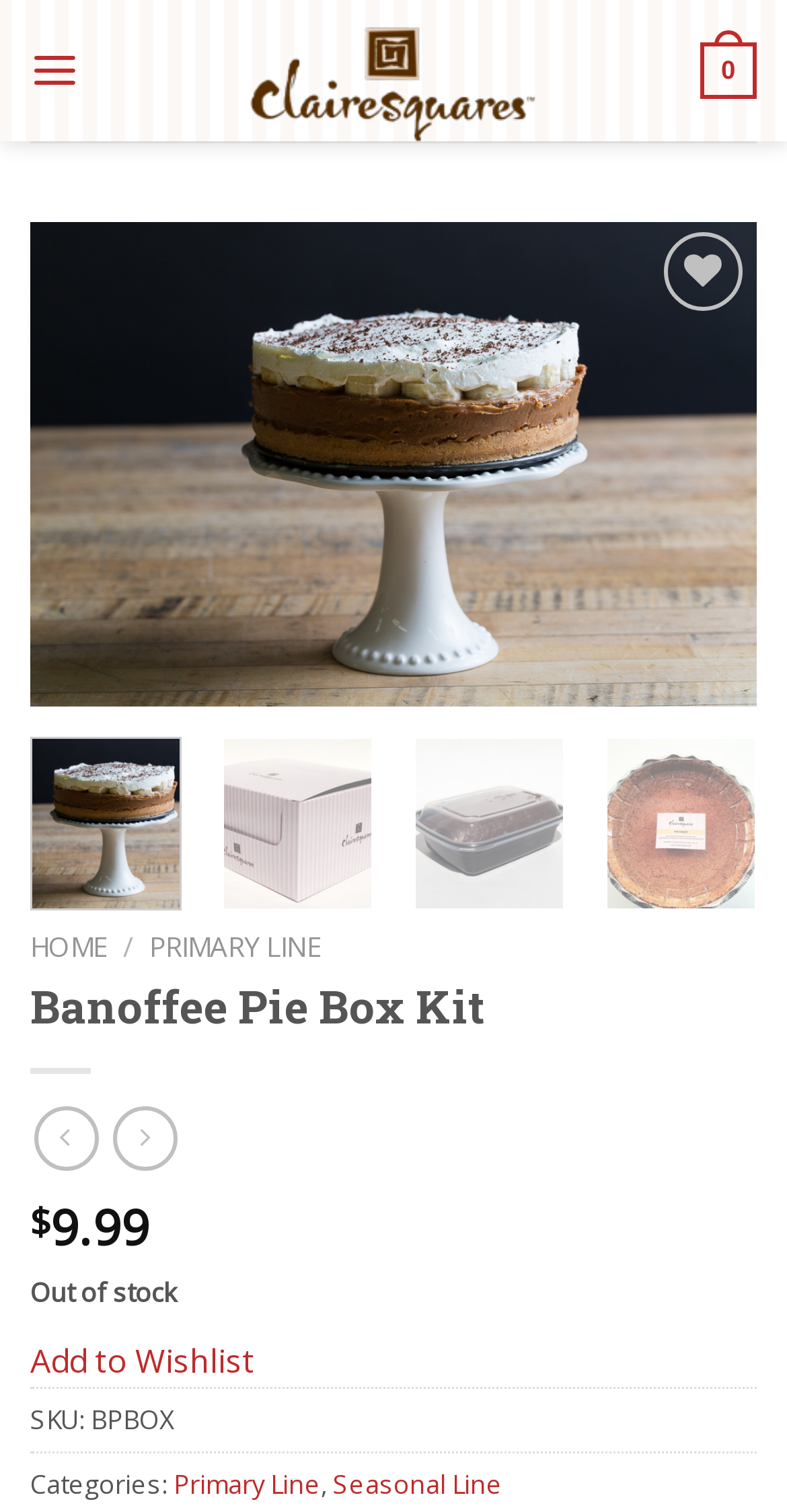Pinpoint the bounding box coordinates of the clickable area needed to execute the instruction: "Explore 30 Types of Jade Plants". The coordinates should be specified as four float numbers between 0 and 1, i.e., [left, top, right, bottom].

None